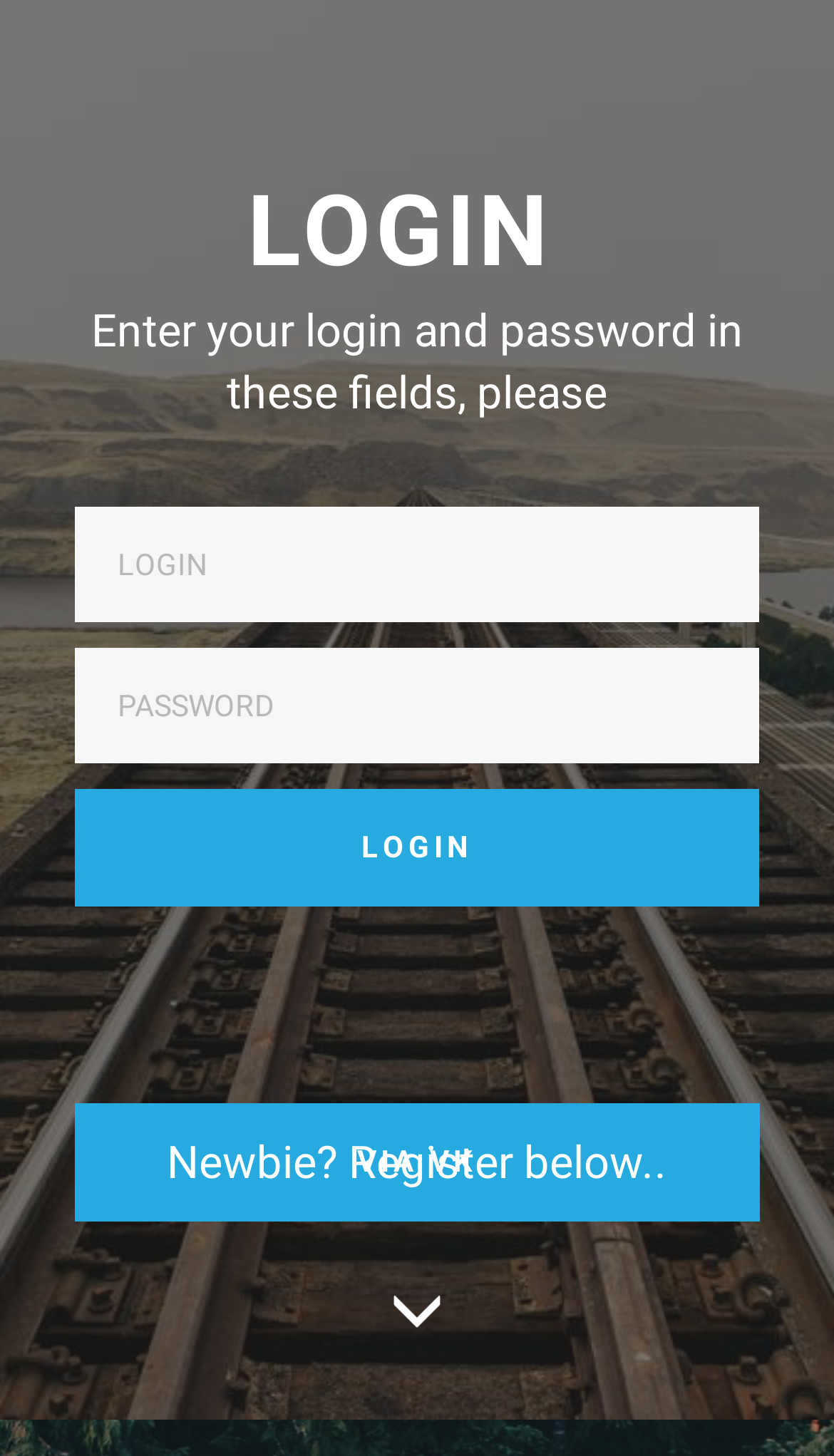Based on the provided description, "parent_node: Newbie? Register below..", find the bounding box of the corresponding UI element in the screenshot.

[0.467, 0.886, 0.533, 0.924]